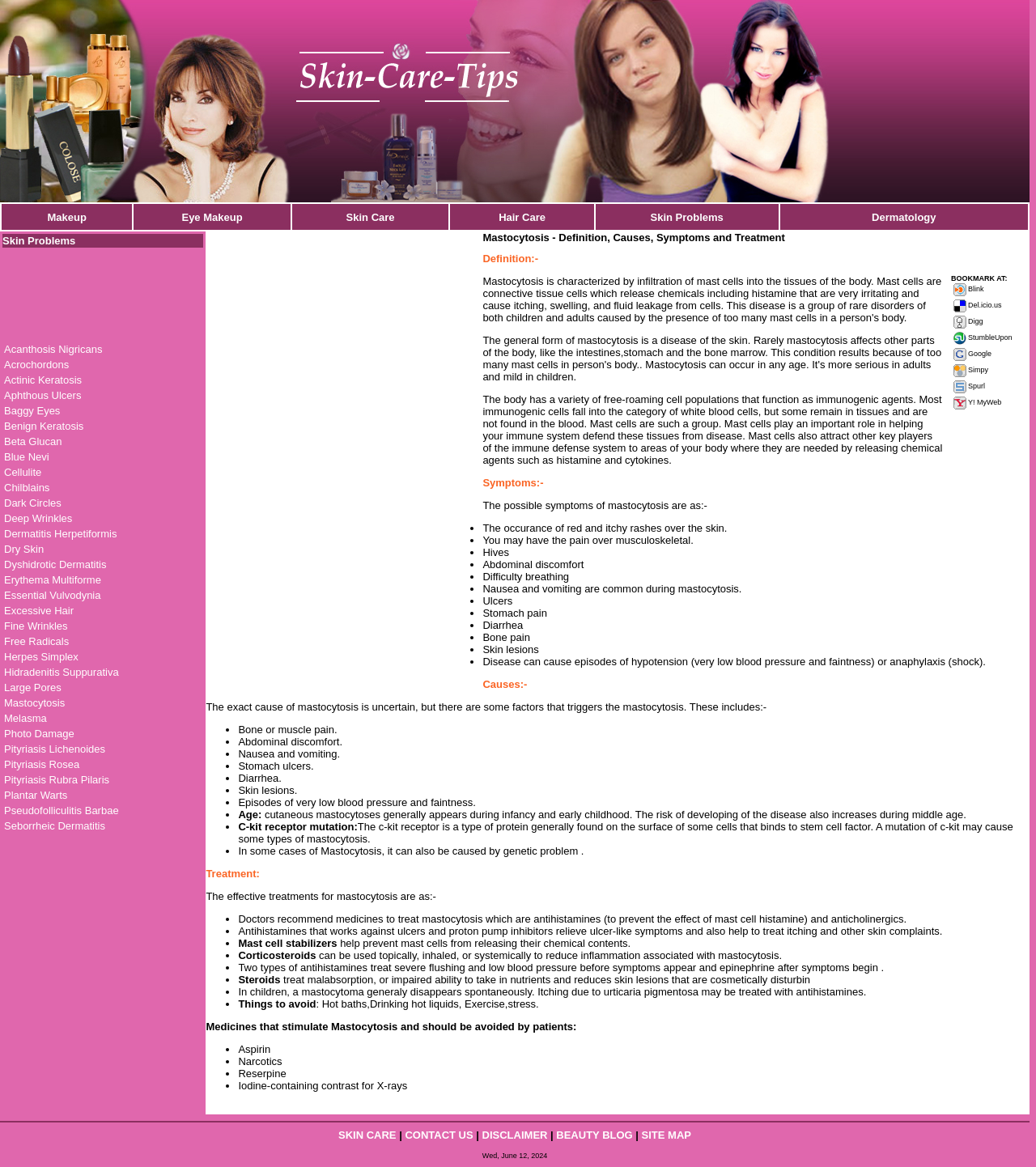Determine the bounding box coordinates for the area you should click to complete the following instruction: "Explore Dermatitis Herpetiformis".

[0.004, 0.452, 0.113, 0.463]